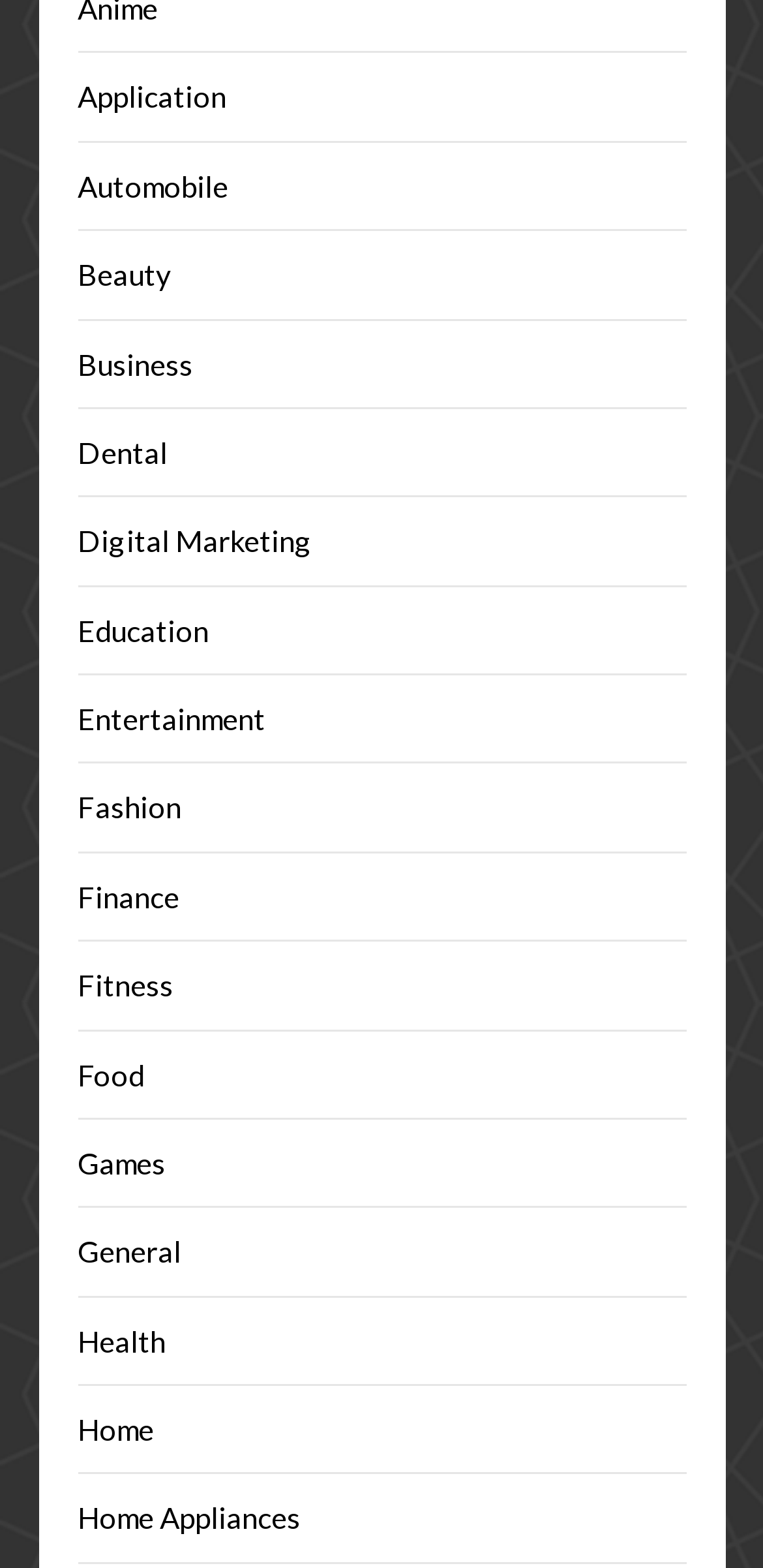Determine the bounding box coordinates for the region that must be clicked to execute the following instruction: "Learn about Digital Marketing".

[0.101, 0.334, 0.409, 0.356]